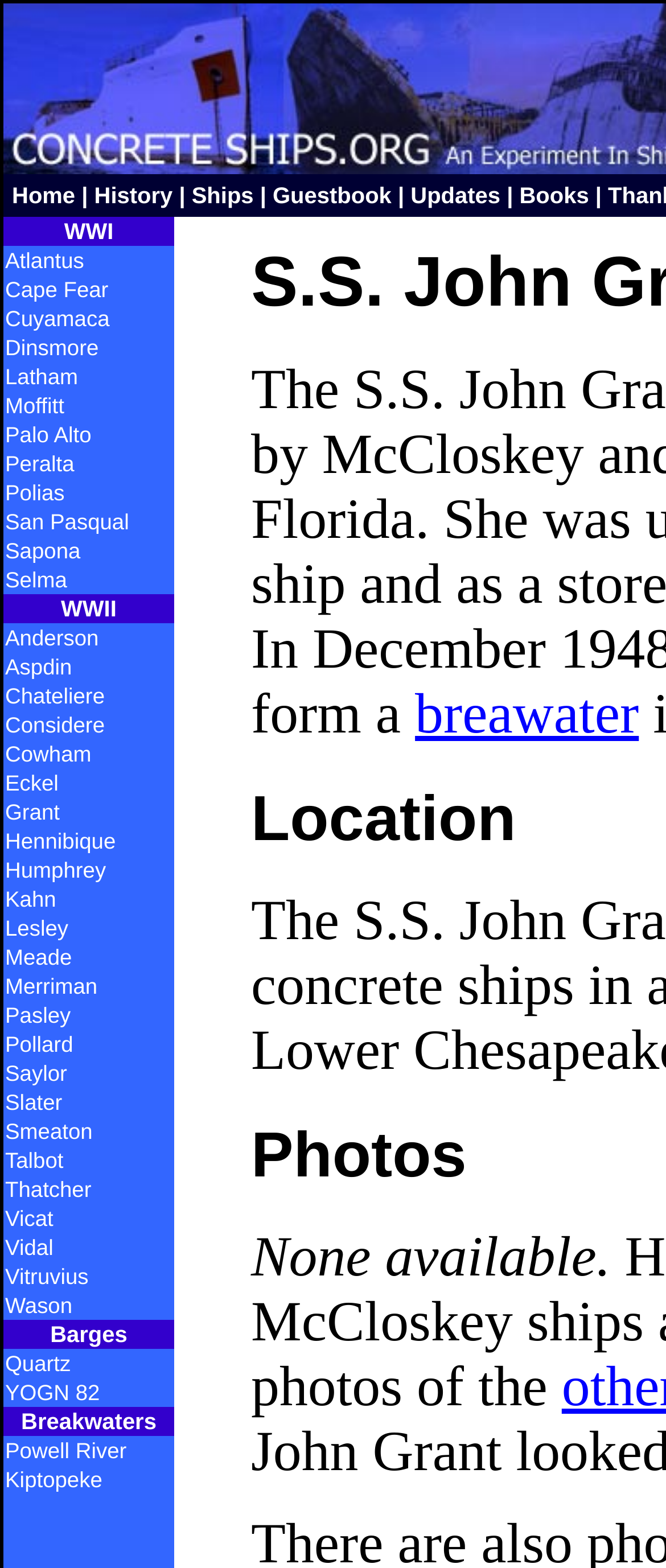What is the last ship listed under WWII? Refer to the image and provide a one-word or short phrase answer.

Humphrey